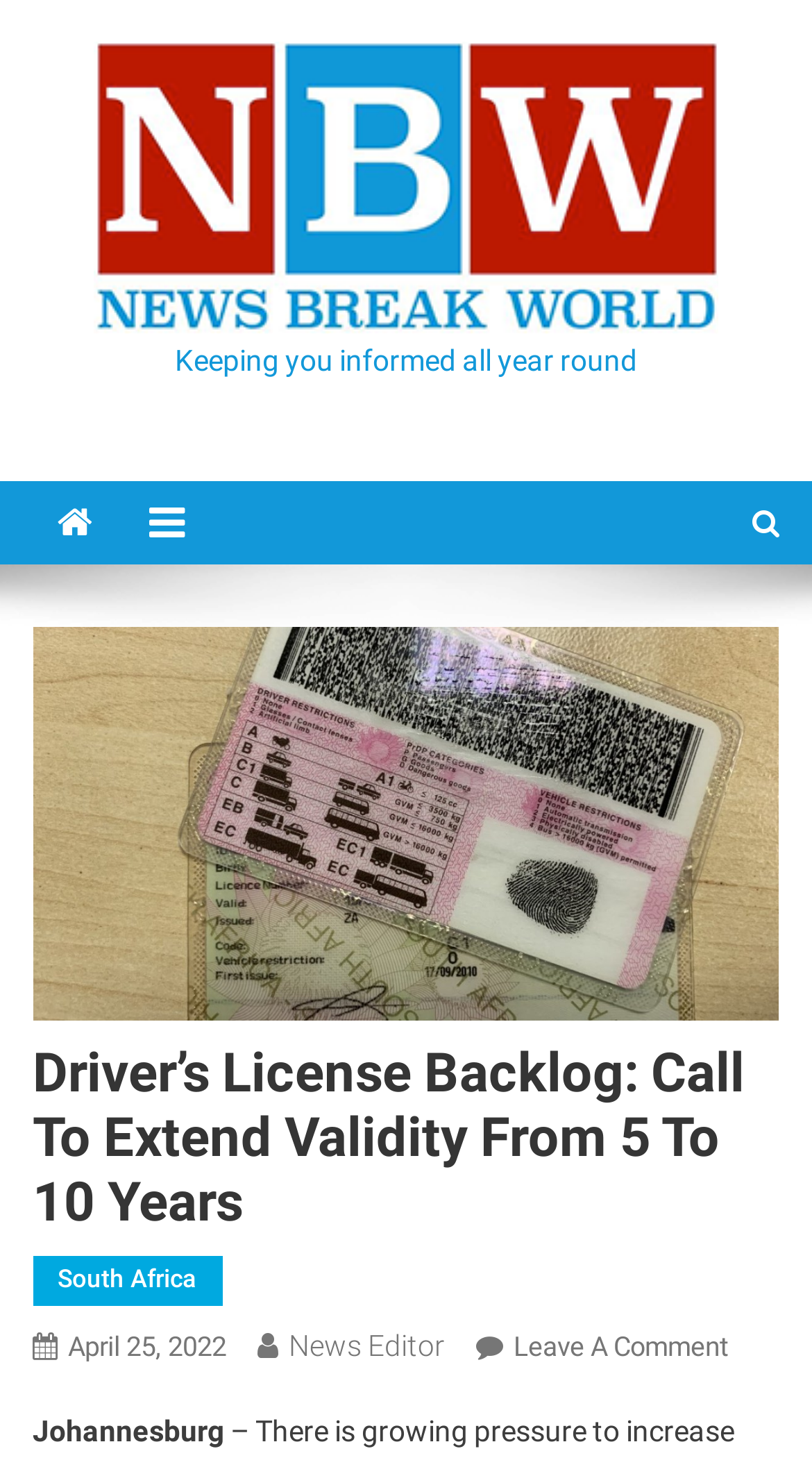Based on the image, please elaborate on the answer to the following question:
When was the article published?

I found the publication date 'April 25, 2022' by looking at the link element with the text 'April 25, 2022' below the article's title.